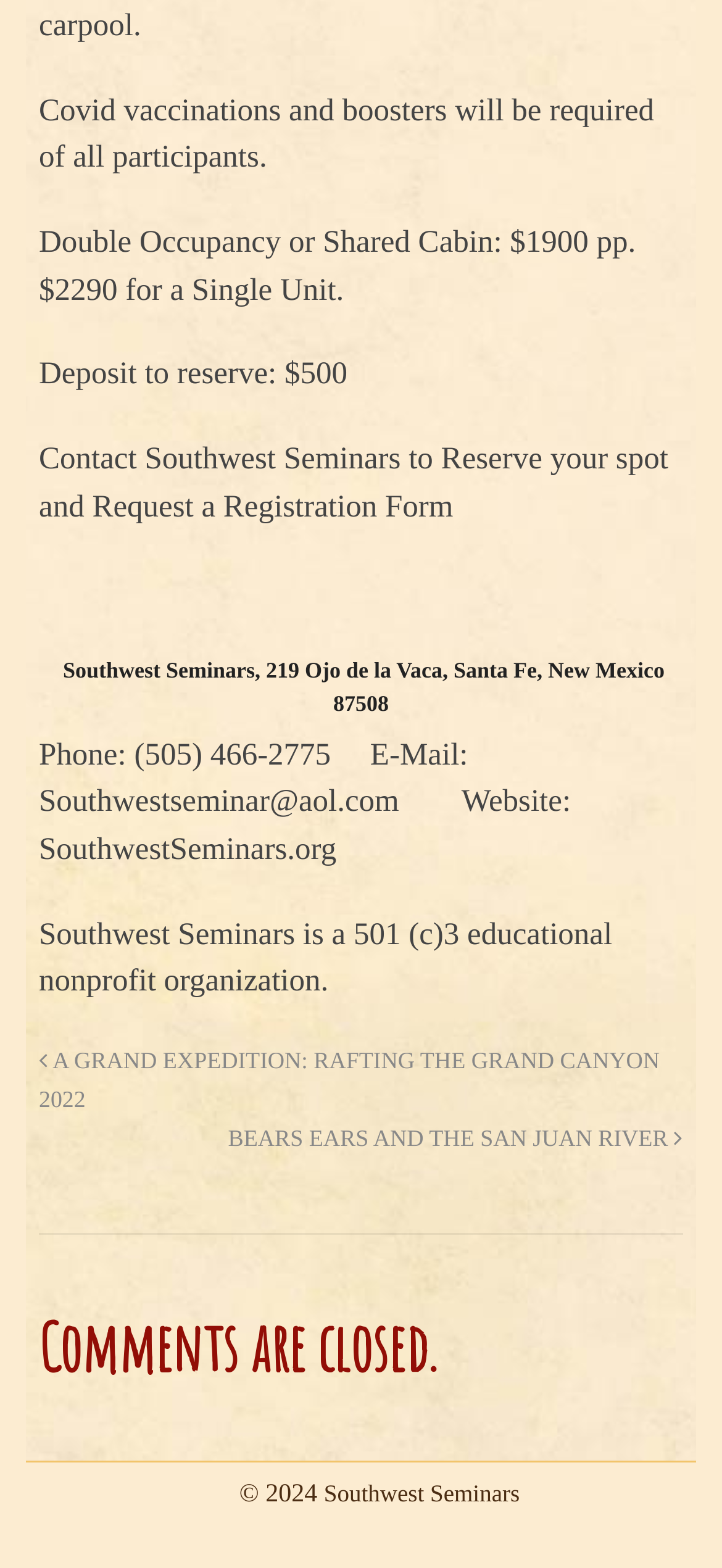What is the organization's phone number?
Please ensure your answer to the question is detailed and covers all necessary aspects.

The phone number can be found in the text that lists the organization's contact information, which includes the phone number, email, and website.